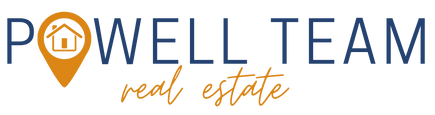What is the color scheme of the logo?
Look at the image and answer with only one word or phrase.

Navy blue and orange